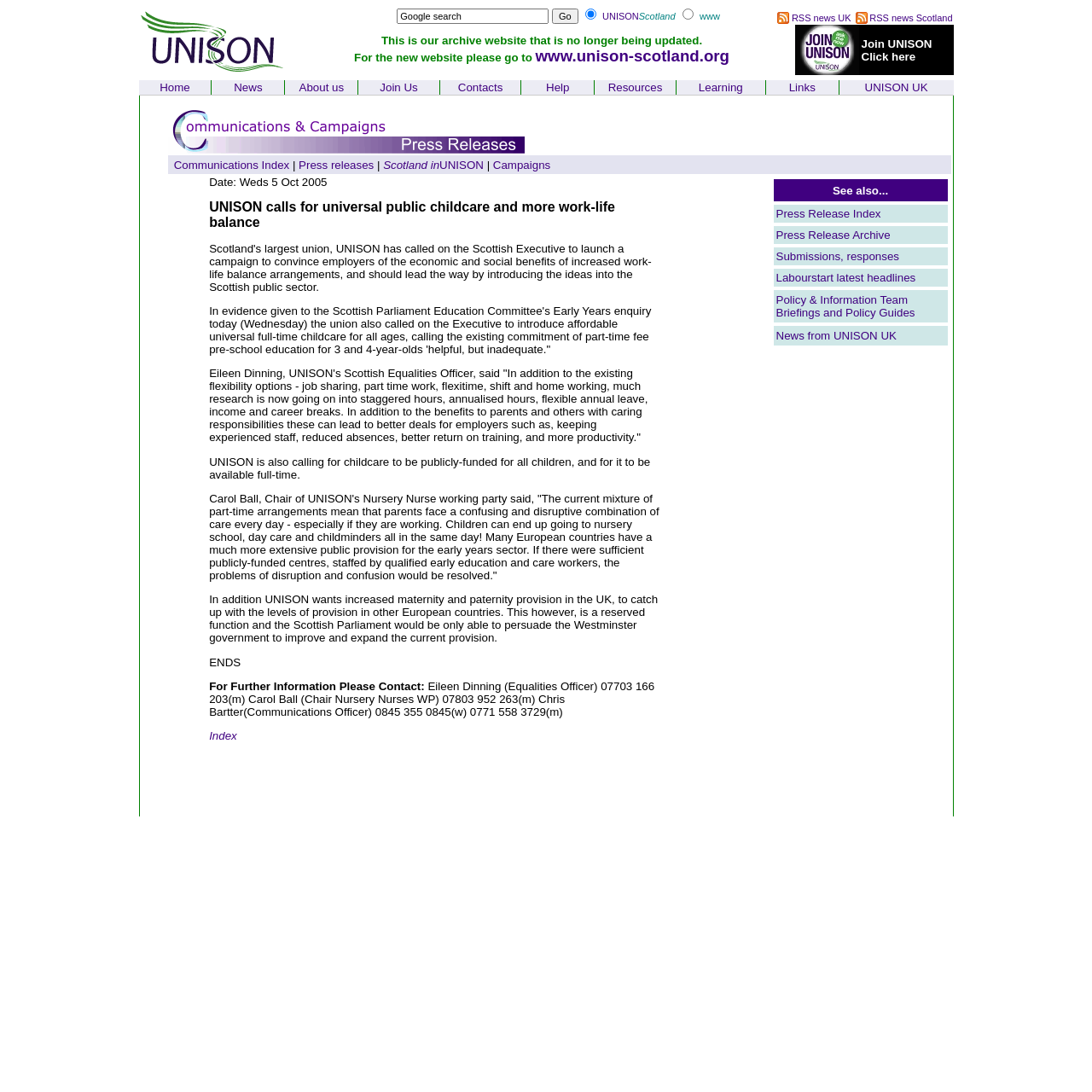Please identify the bounding box coordinates of the element that needs to be clicked to execute the following command: "Go to UNISON home". Provide the bounding box using four float numbers between 0 and 1, formatted as [left, top, right, bottom].

[0.127, 0.059, 0.261, 0.071]